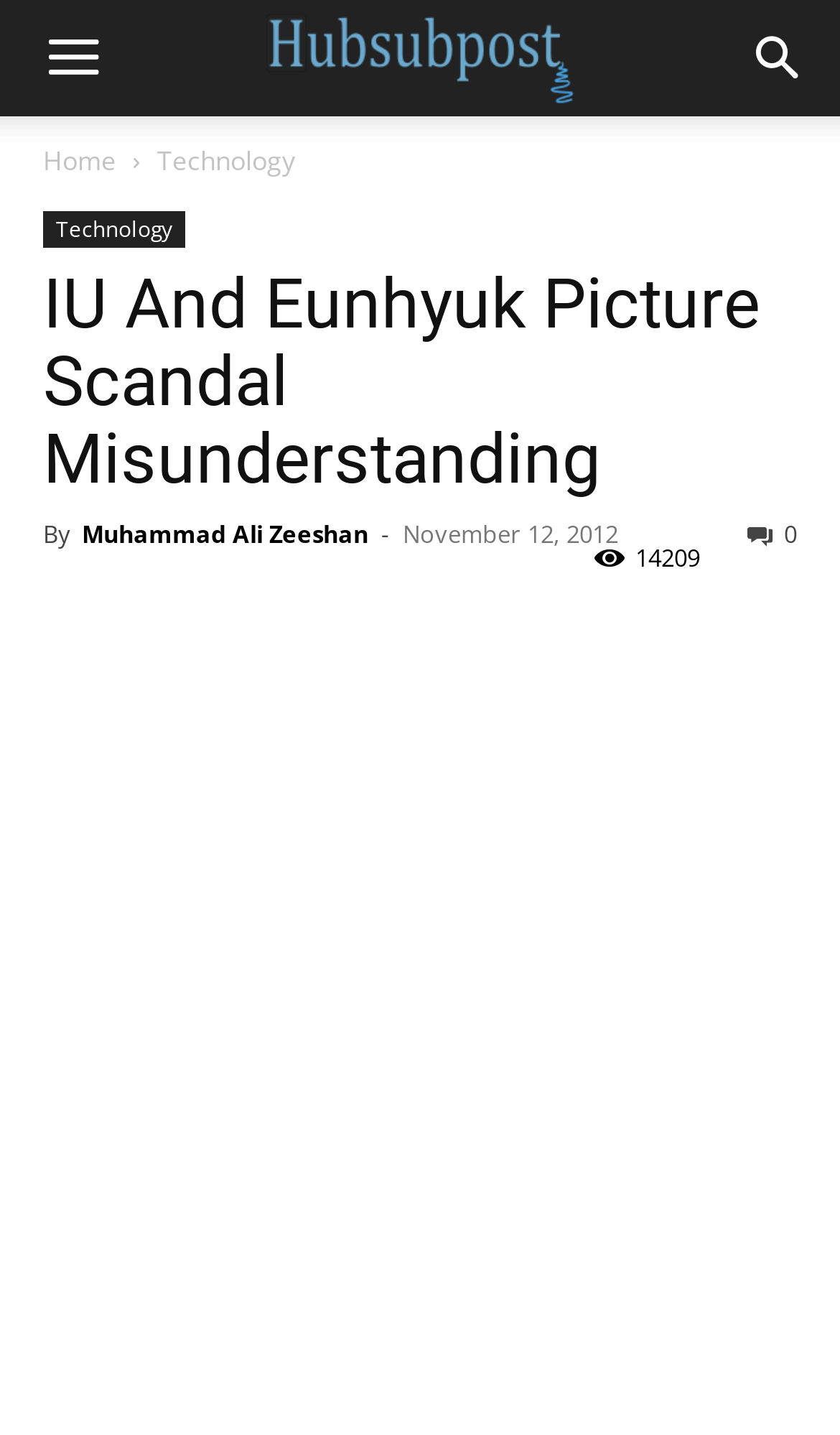Locate the bounding box of the user interface element based on this description: "Home".

[0.051, 0.099, 0.138, 0.125]